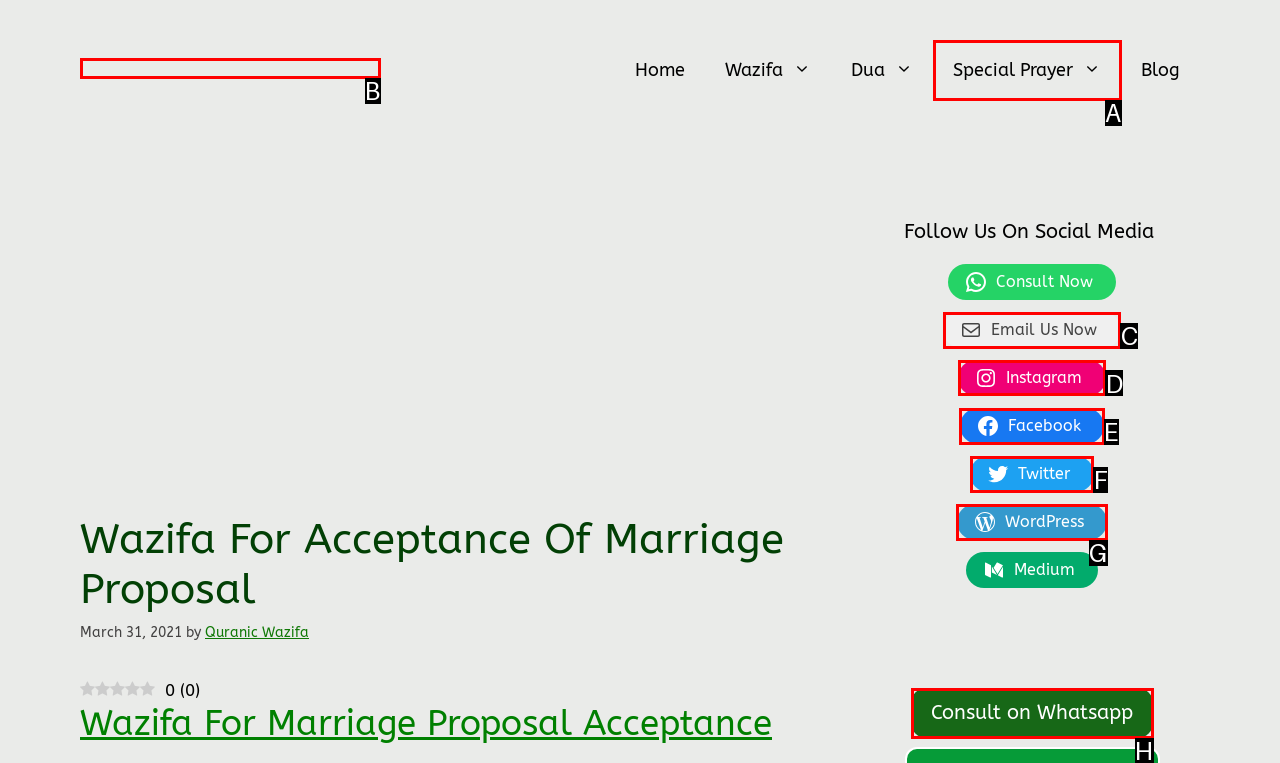Determine the letter of the UI element that you need to click to perform the task: Learn about Solar Panel Cleaning.
Provide your answer with the appropriate option's letter.

None